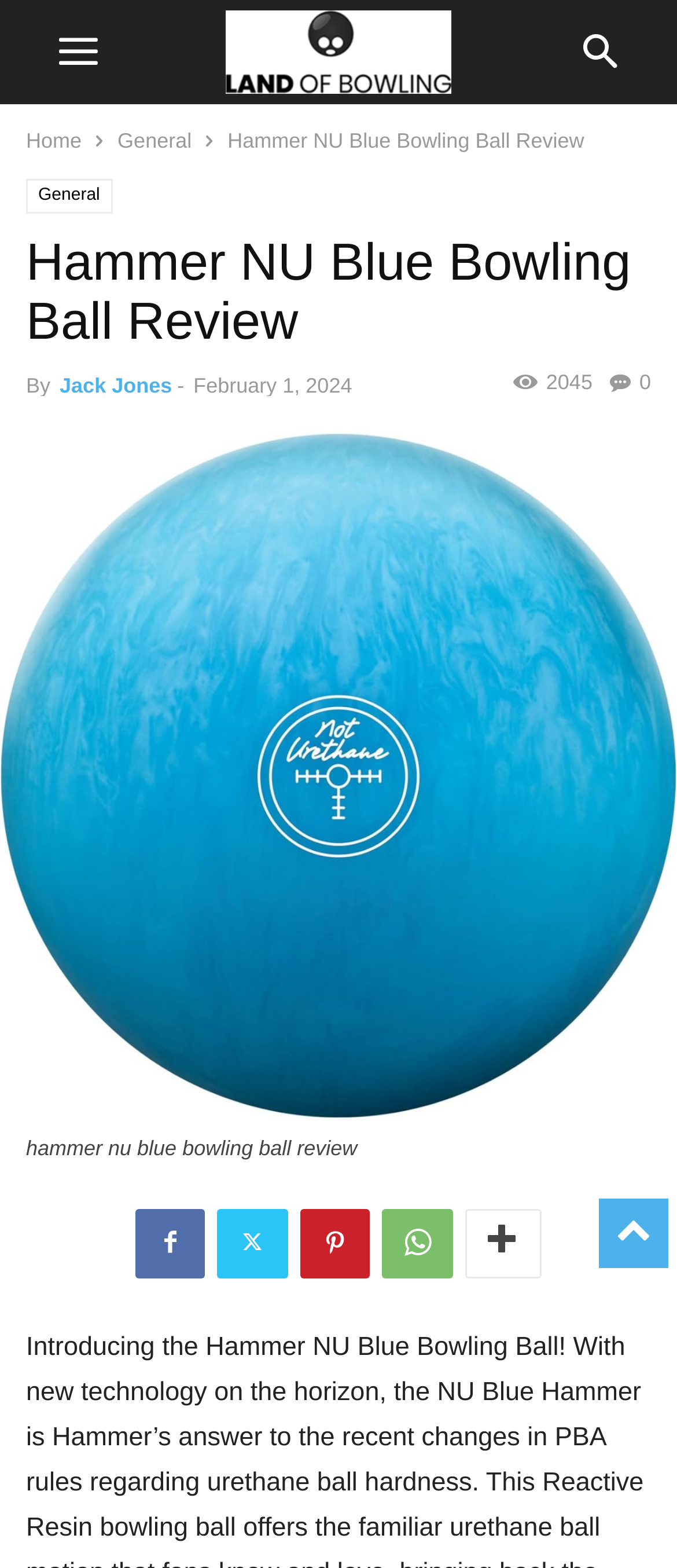Can you find the bounding box coordinates of the area I should click to execute the following instruction: "go to home page"?

[0.038, 0.082, 0.121, 0.097]